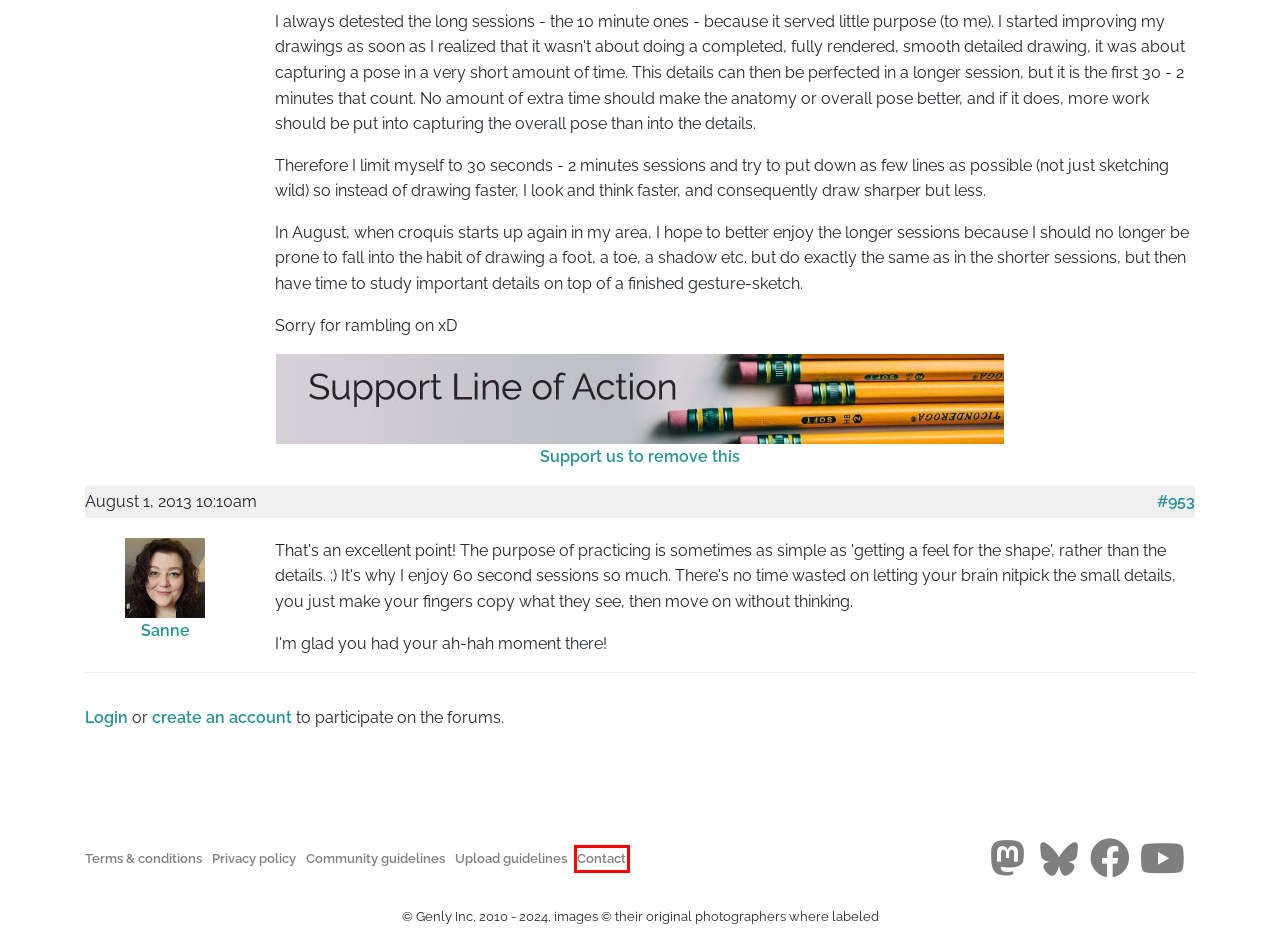Using the screenshot of a webpage with a red bounding box, pick the webpage description that most accurately represents the new webpage after the element inside the red box is clicked. Here are the candidates:
A. Privacy policy and information handling disclosure
 - Line of Action
B. Site use terms and conditions
 - Line of Action
C. Contact
 - Line of Action
D. Subscriptions
 - Line of Action
E. News & announcements
 - Line of Action
F. @lineofaction.bsky.social on Bluesky
G. Upload guidelines
 - Line of Action
H. Community guidelines
 - Line of Action

C